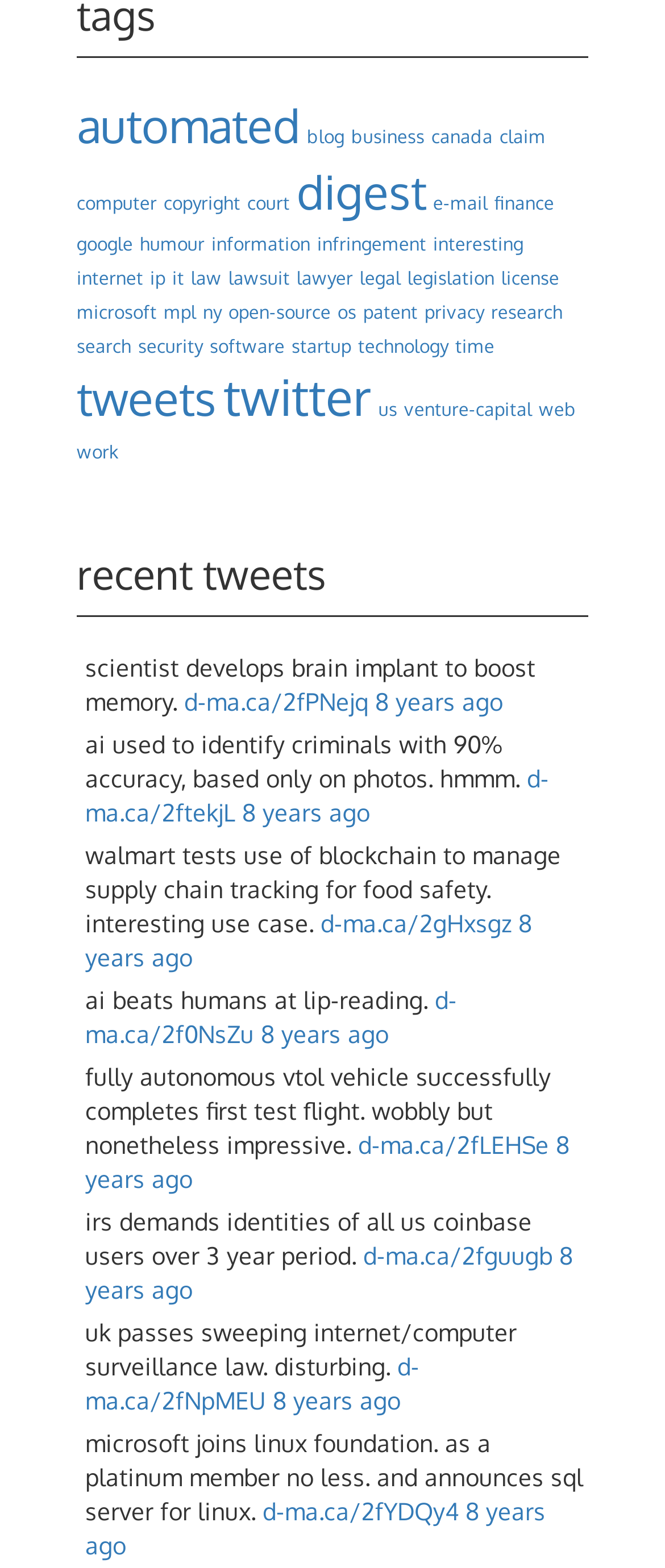Determine the bounding box for the described HTML element: "8 years ago". Ensure the coordinates are four float numbers between 0 and 1 in the format [left, top, right, bottom].

[0.128, 0.954, 0.821, 0.994]